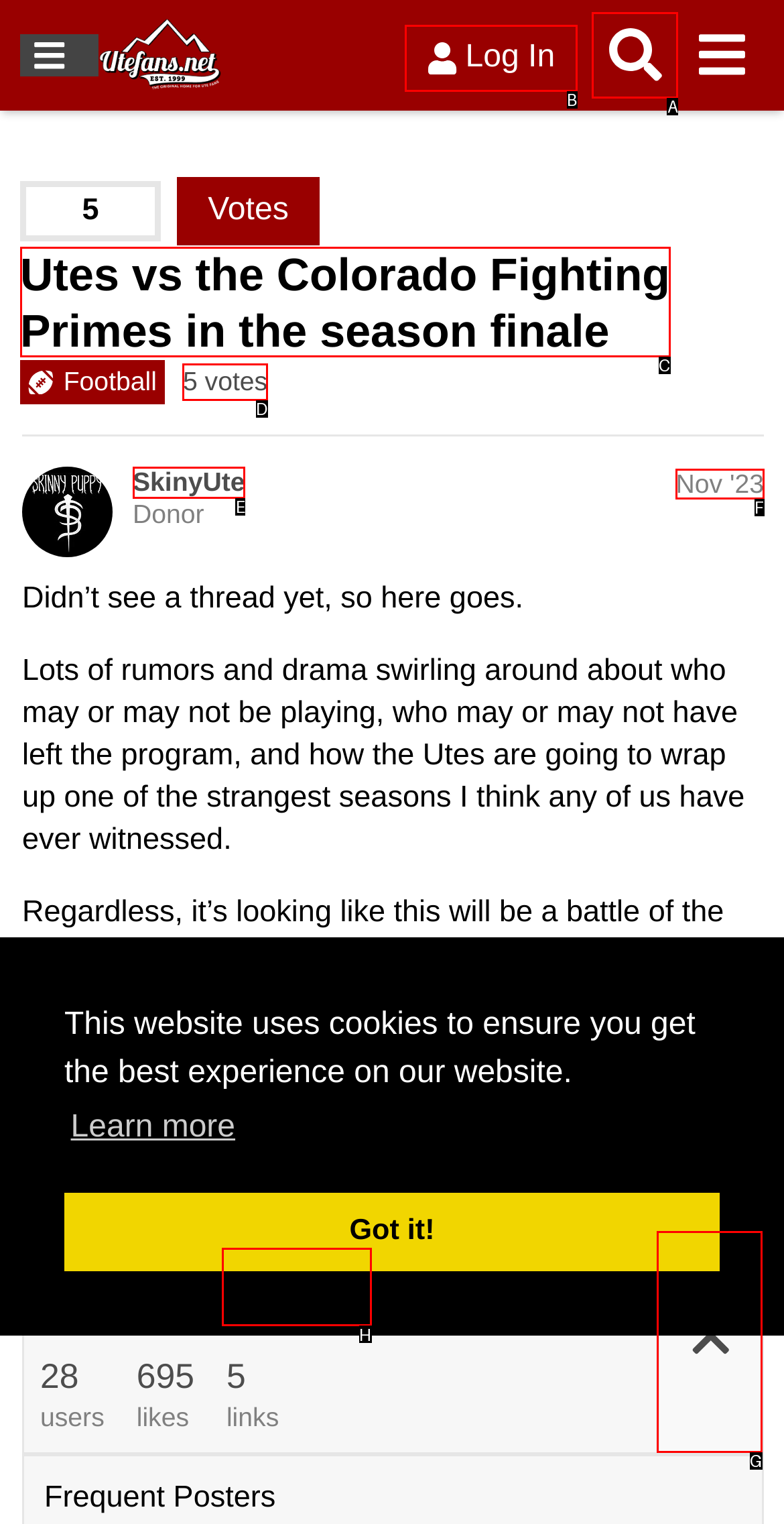Tell me the letter of the correct UI element to click for this instruction: View the topic details. Answer with the letter only.

G